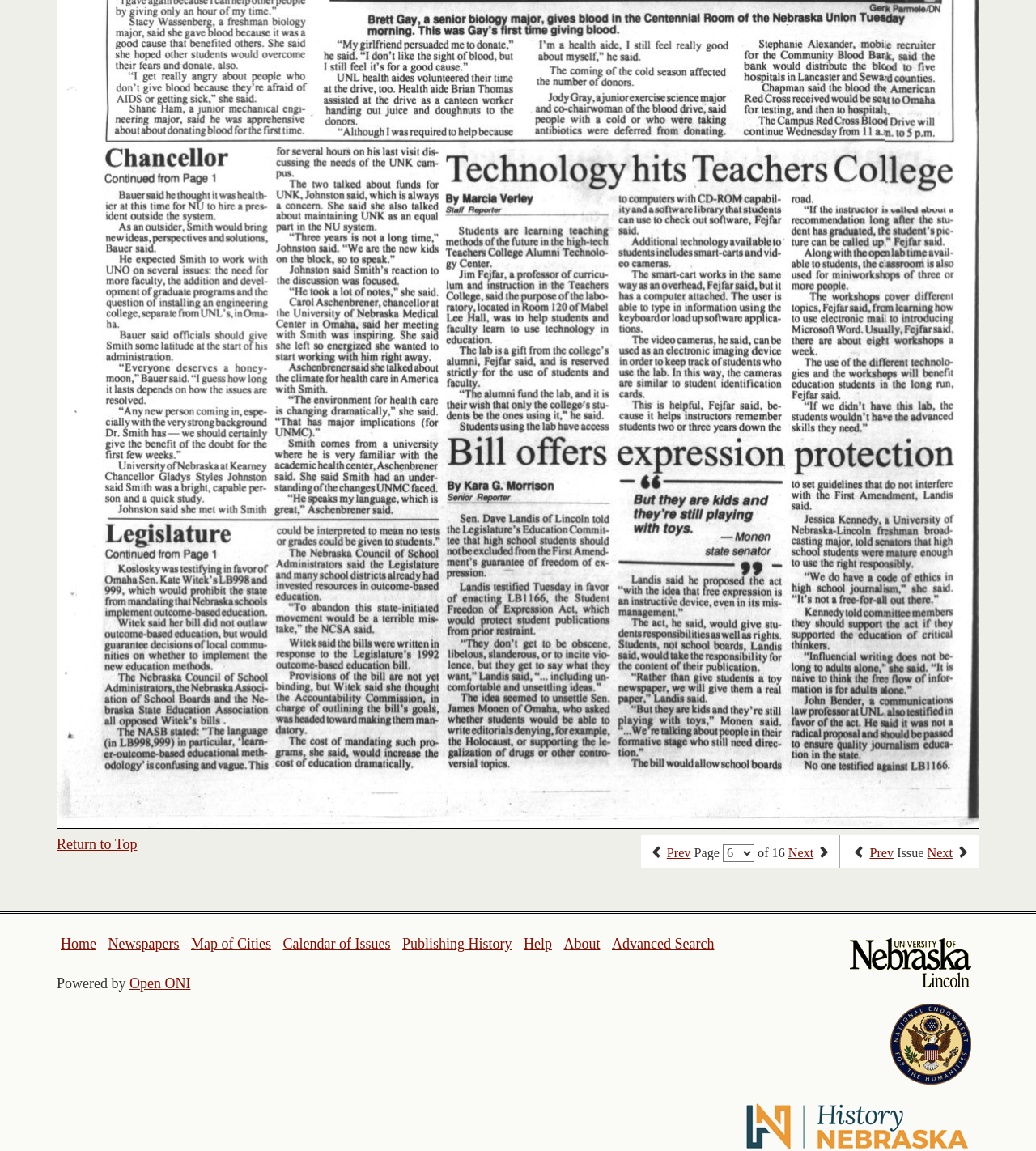Given the webpage screenshot and the description, determine the bounding box coordinates (top-left x, top-left y, bottom-right x, bottom-right y) that define the location of the UI element matching this description: Advanced Search

[0.591, 0.813, 0.689, 0.827]